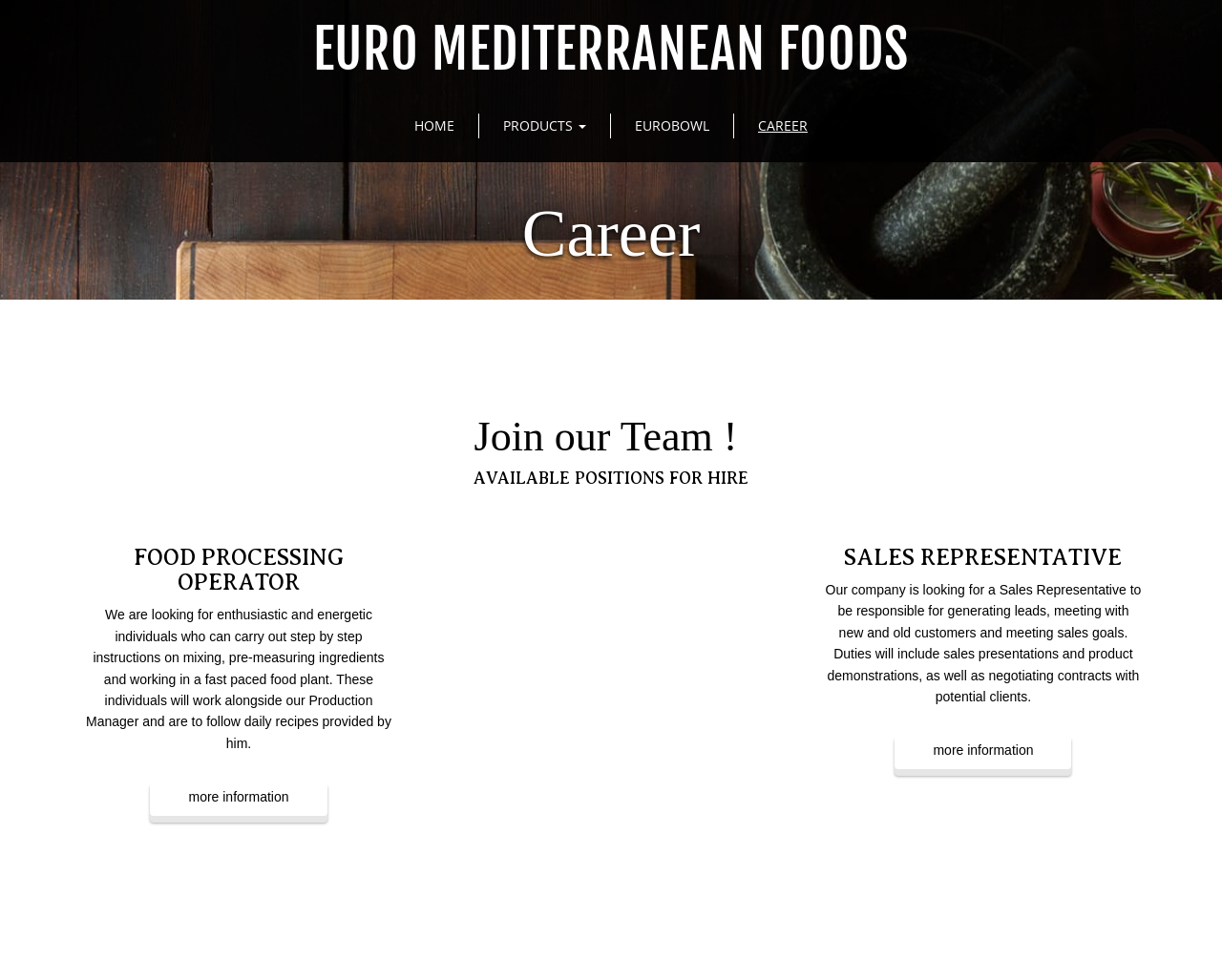What is the relationship between the Food Processing Operator and the Production Manager?
Offer a detailed and full explanation in response to the question.

According to the webpage, the Food Processing Operator will work alongside the Production Manager, following daily recipes provided by the Production Manager. This indicates a collaborative working relationship between the two roles.